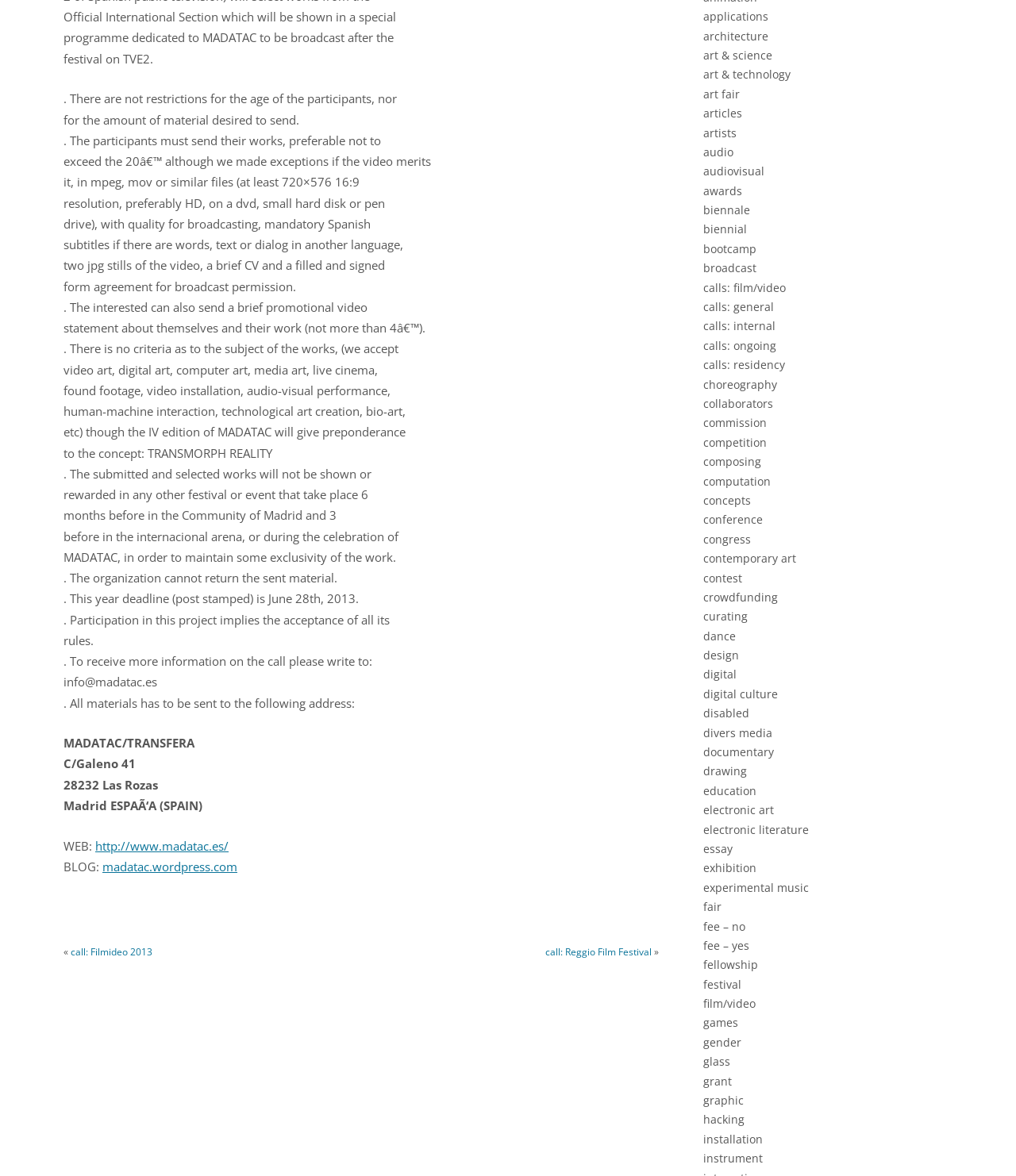Please provide the bounding box coordinates for the element that needs to be clicked to perform the following instruction: "read more about Filmideo 2013 call". The coordinates should be given as four float numbers between 0 and 1, i.e., [left, top, right, bottom].

[0.07, 0.804, 0.15, 0.815]